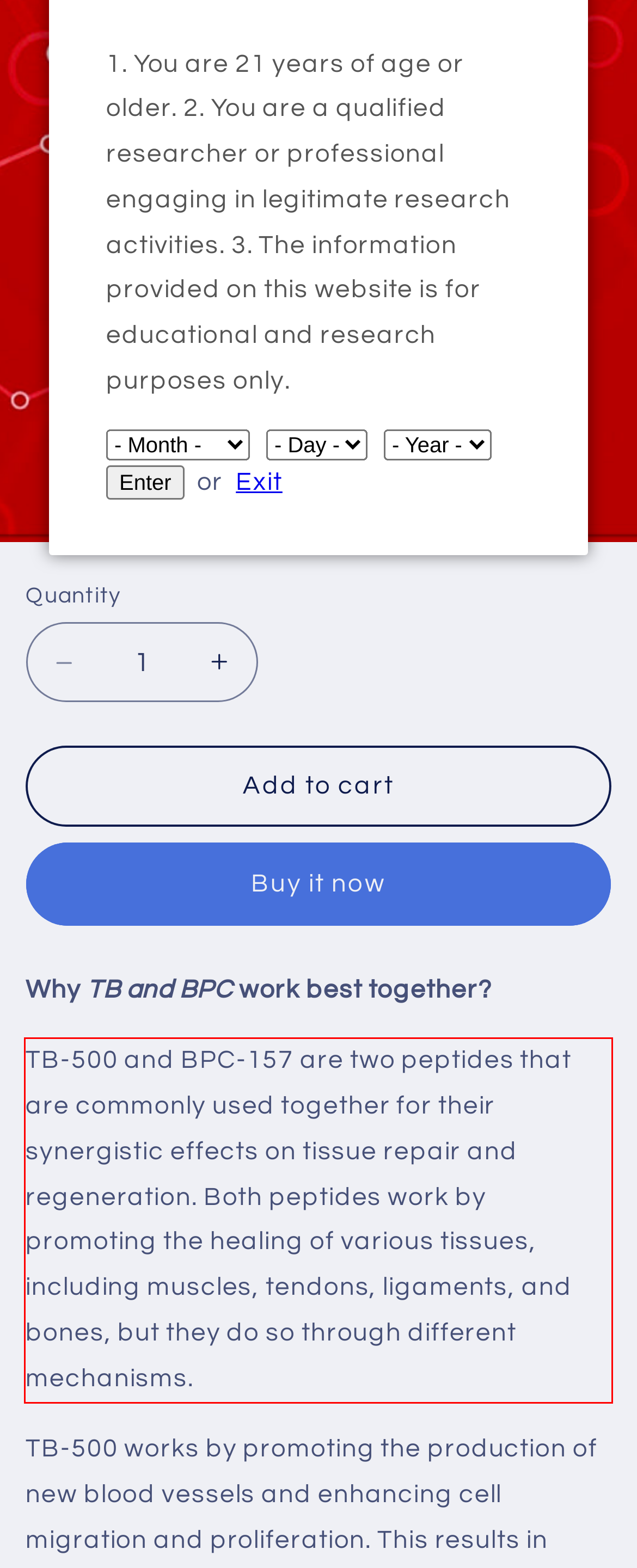You are given a screenshot of a webpage with a UI element highlighted by a red bounding box. Please perform OCR on the text content within this red bounding box.

TB-500 and BPC-157 are two peptides that are commonly used together for their synergistic effects on tissue repair and regeneration. Both peptides work by promoting the healing of various tissues, including muscles, tendons, ligaments, and bones, but they do so through different mechanisms.